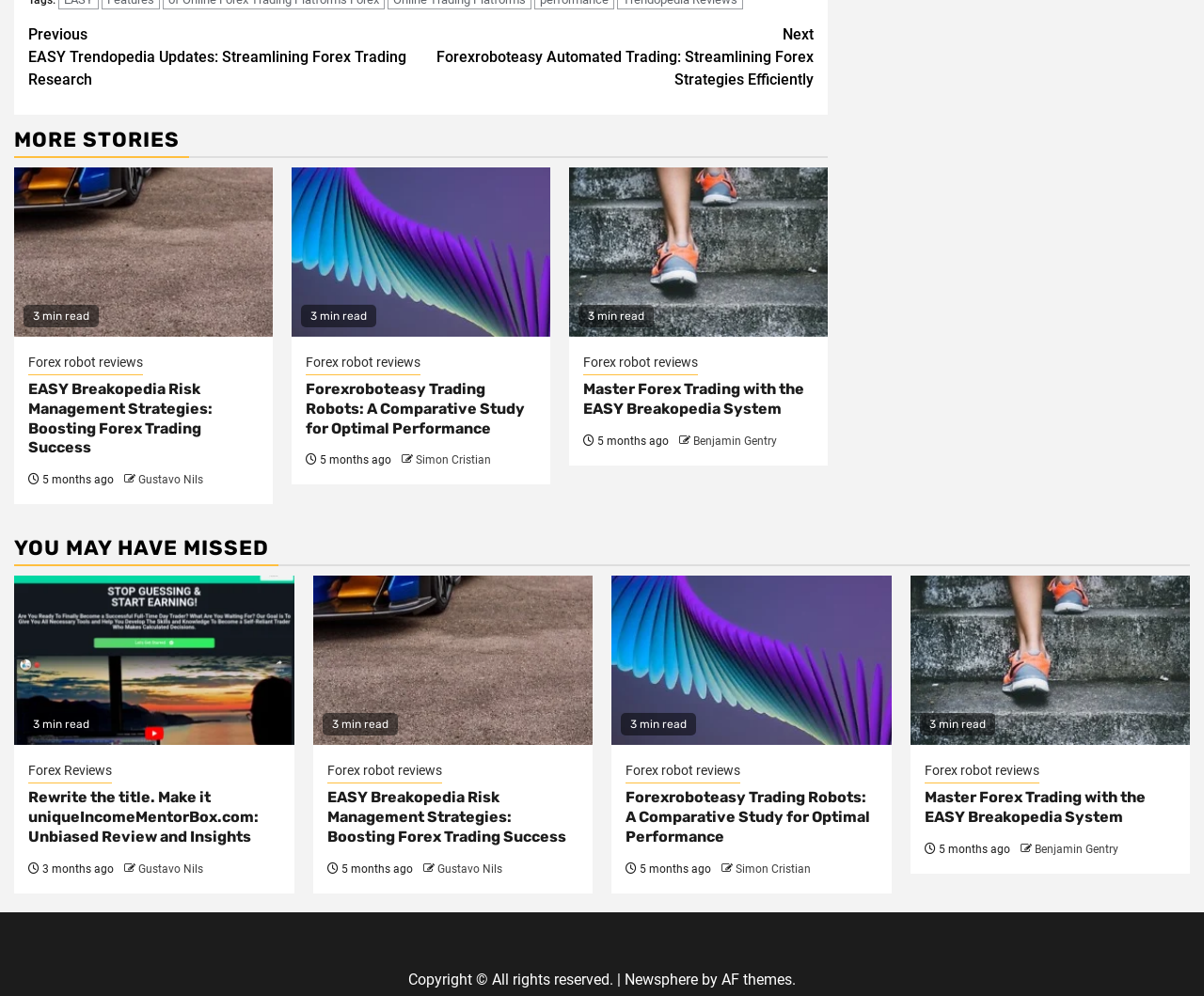Using the description: "Forex Reviews", identify the bounding box of the corresponding UI element in the screenshot.

[0.023, 0.764, 0.093, 0.787]